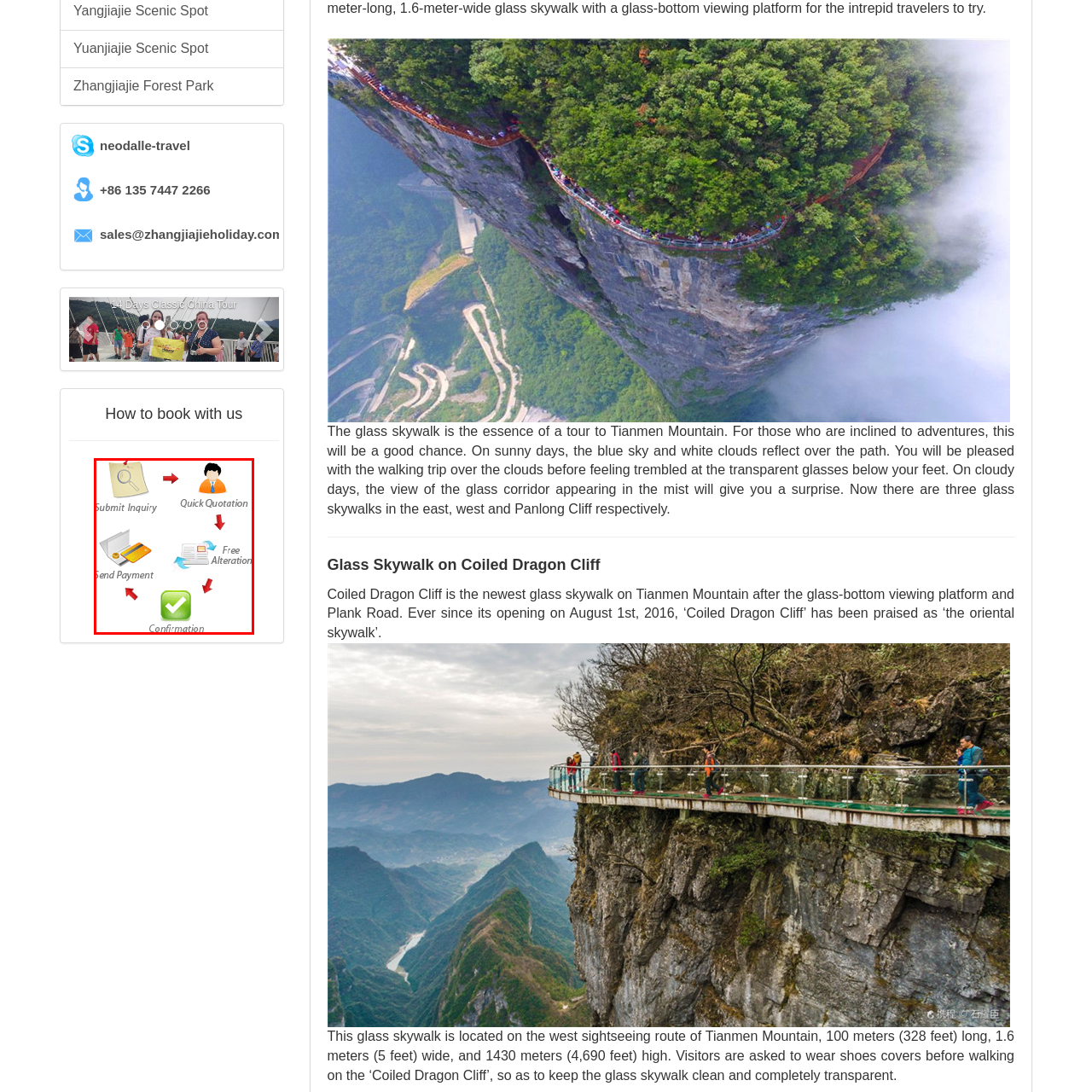Explain comprehensively what is shown in the image marked by the red outline.

The image illustrates a step-by-step process for booking a tour or service, presented in a clear flowchart format. The steps begin with "Submit Inquiry," where the user expresses interest in the service, followed by "Quick Quotation," indicating that a prompt estimate will be provided. Next, the "Send Payment" step signifies that after agreeing on the quotation, the user needs to make a payment. The flow then moves to "Free Alteration," allowing for adjustments to the booking as needed. Finally, the process concludes with "Confirmation," represented by a green check mark, indicating that the booking has been successfully finalized. This visual guide is designed to simplify the booking experience for potential customers, ensuring clarity at each stage.